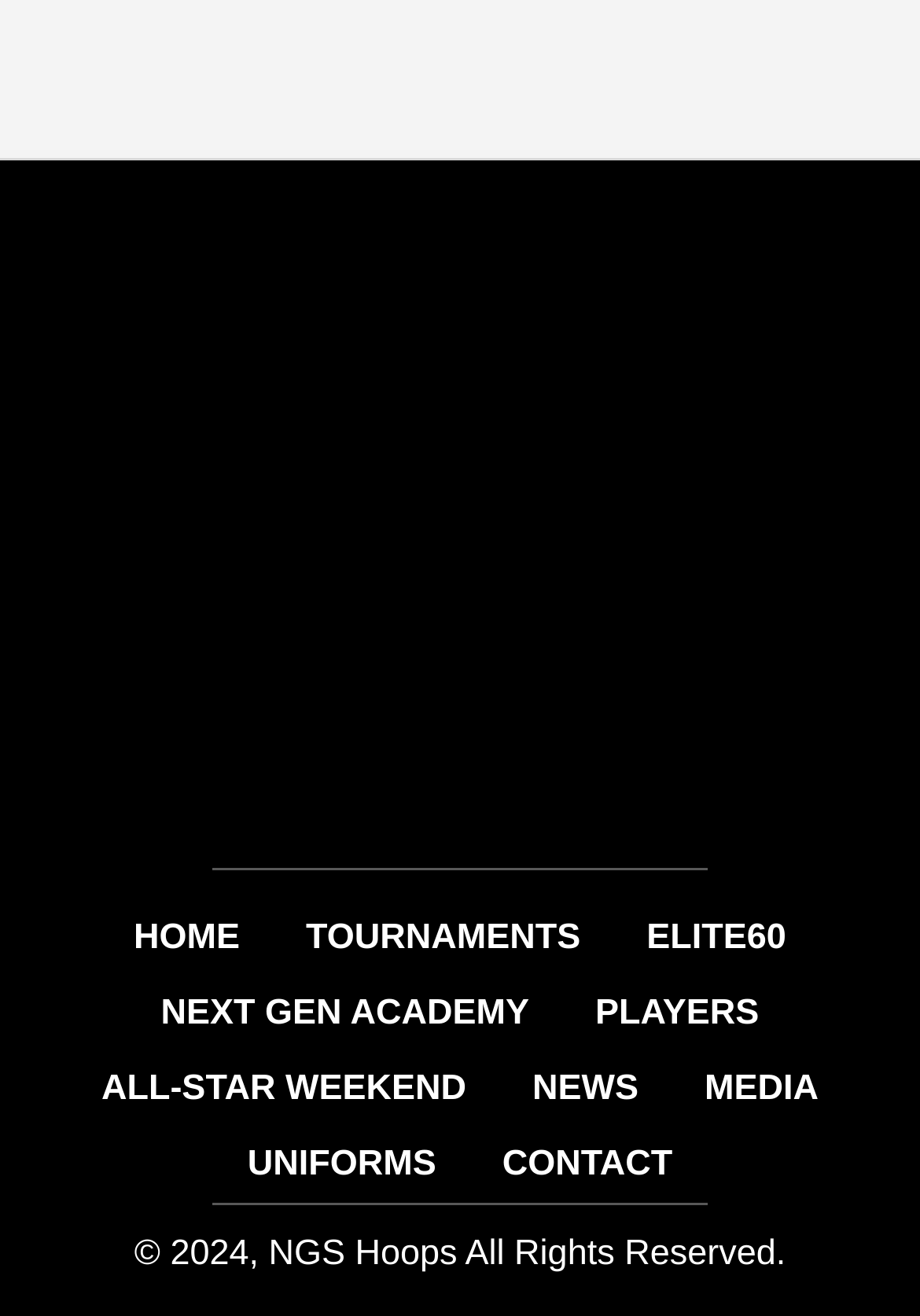Please specify the bounding box coordinates of the clickable region necessary for completing the following instruction: "learn about next gen academy". The coordinates must consist of four float numbers between 0 and 1, i.e., [left, top, right, bottom].

[0.139, 0.742, 0.611, 0.799]